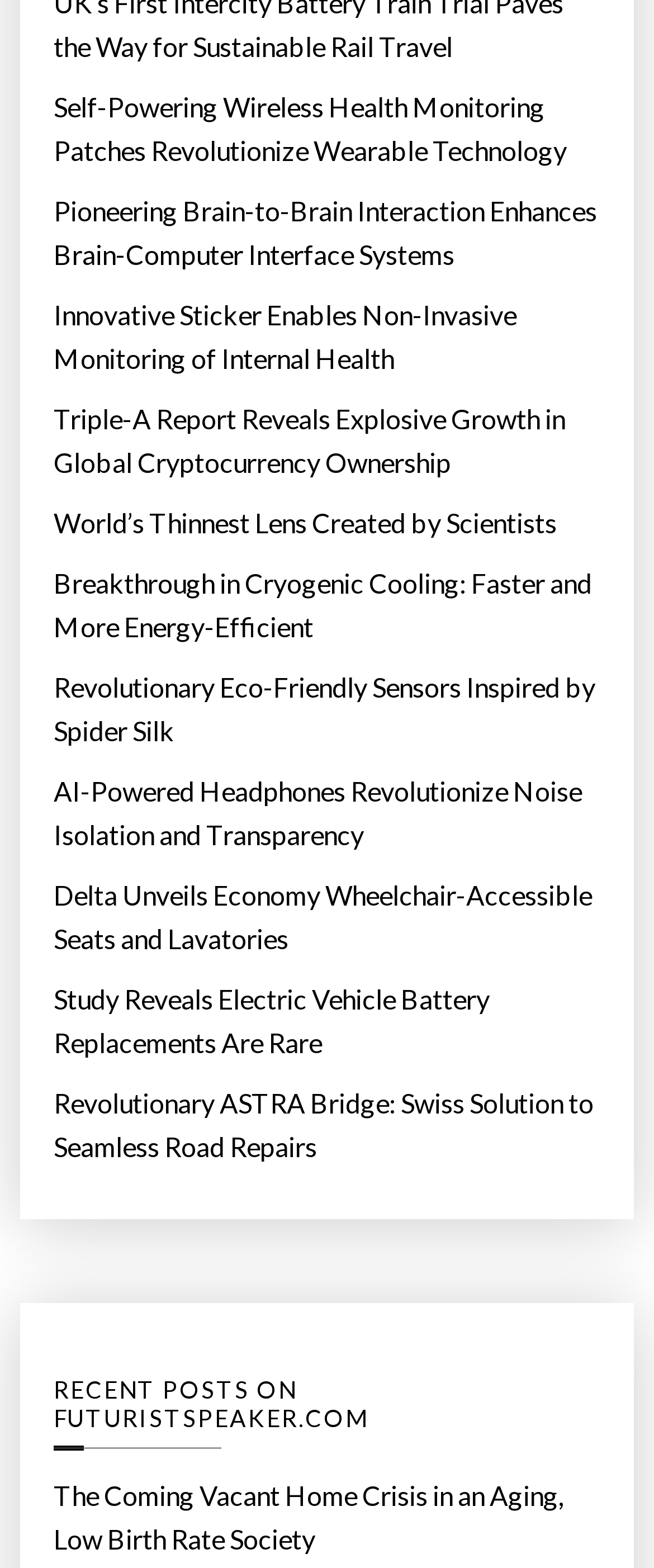Point out the bounding box coordinates of the section to click in order to follow this instruction: "Read about Self-Powering Wireless Health Monitoring Patches".

[0.082, 0.054, 0.918, 0.11]